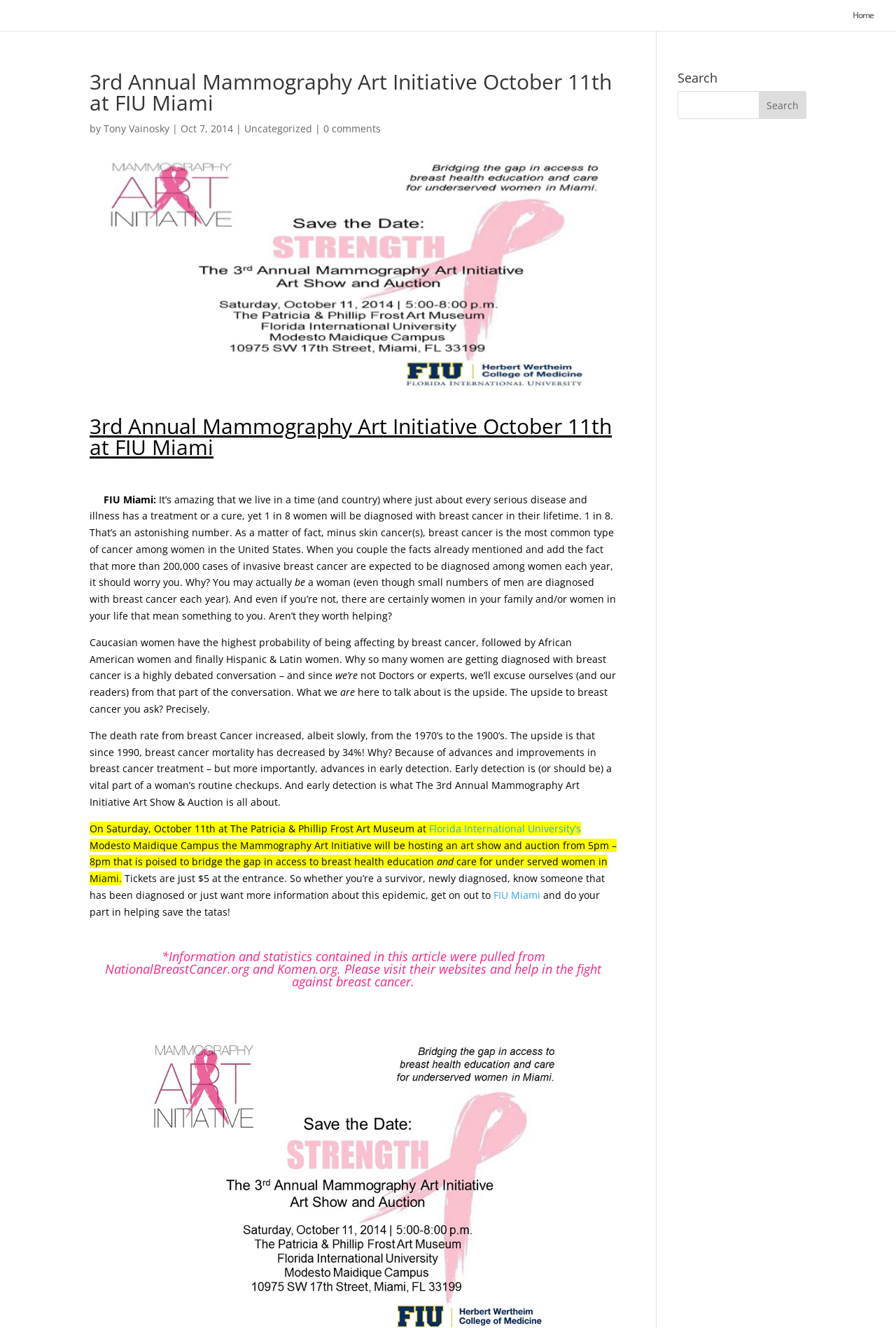What is the current trend in breast cancer mortality?
Based on the image, give a concise answer in the form of a single word or short phrase.

Decreasing